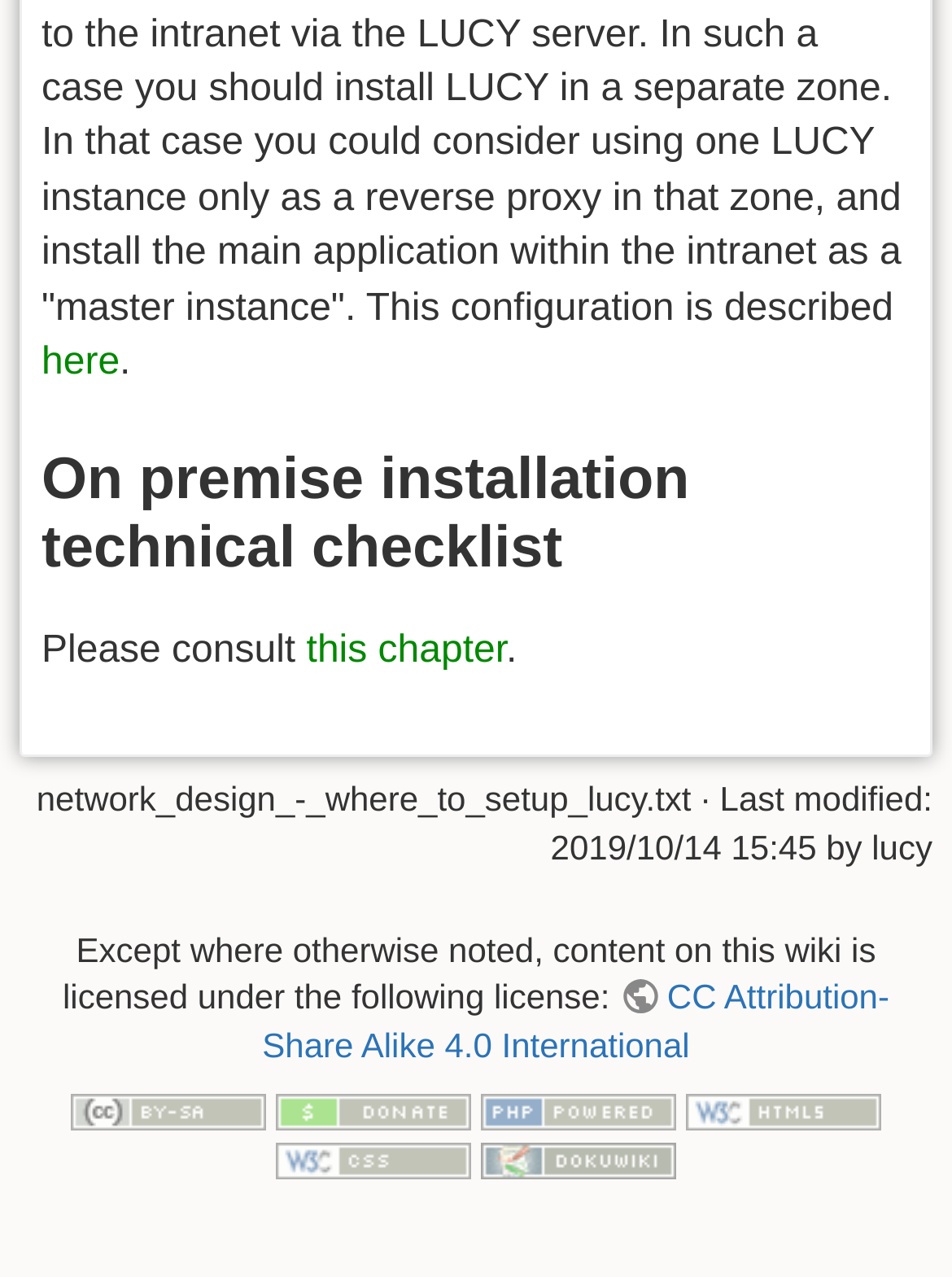Determine the bounding box coordinates of the element's region needed to click to follow the instruction: "Share on social media". Provide these coordinates as four float numbers between 0 and 1, formatted as [left, top, right, bottom].

None